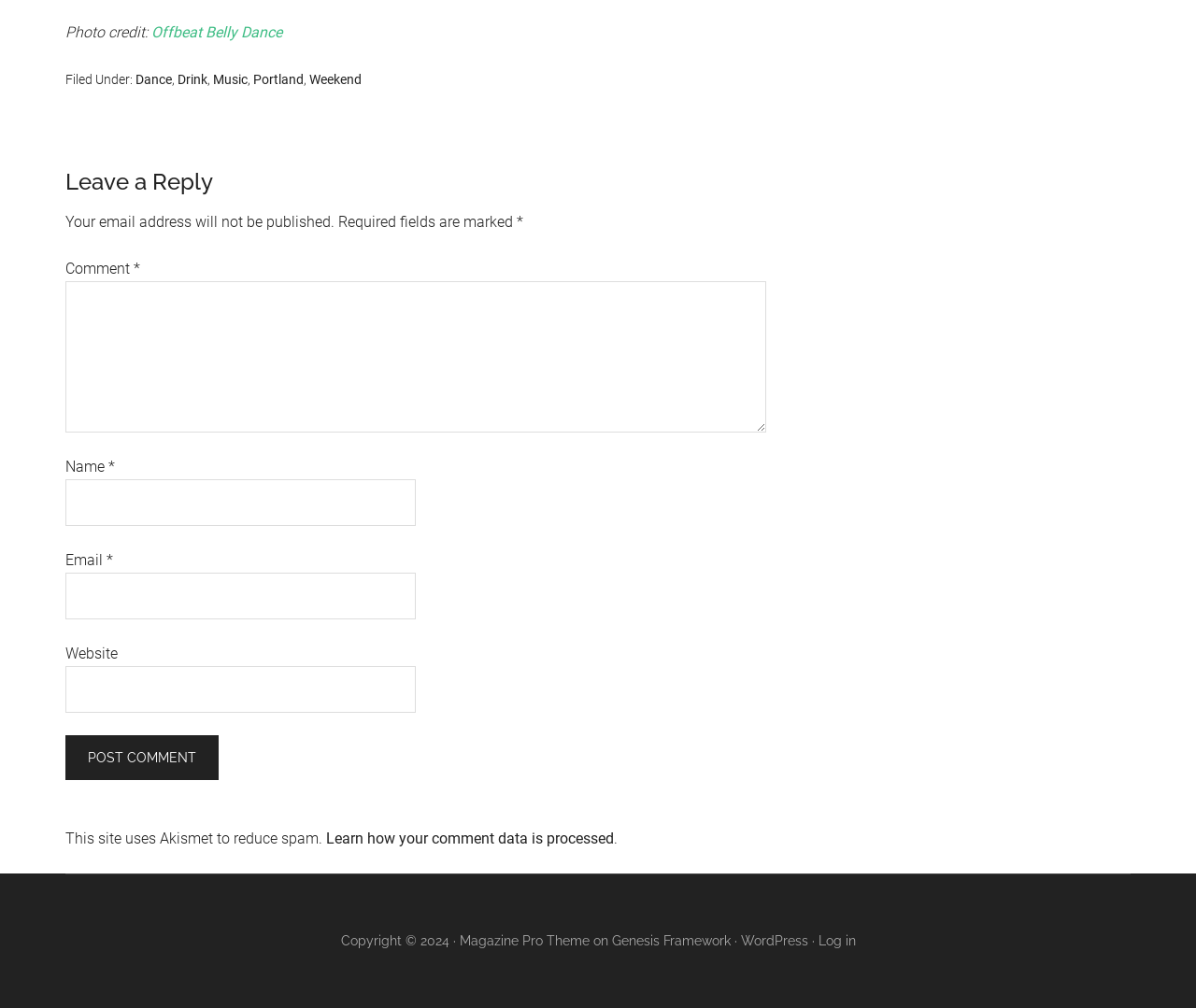Calculate the bounding box coordinates for the UI element based on the following description: "parent_node: Comment * name="comment"". Ensure the coordinates are four float numbers between 0 and 1, i.e., [left, top, right, bottom].

[0.055, 0.279, 0.641, 0.429]